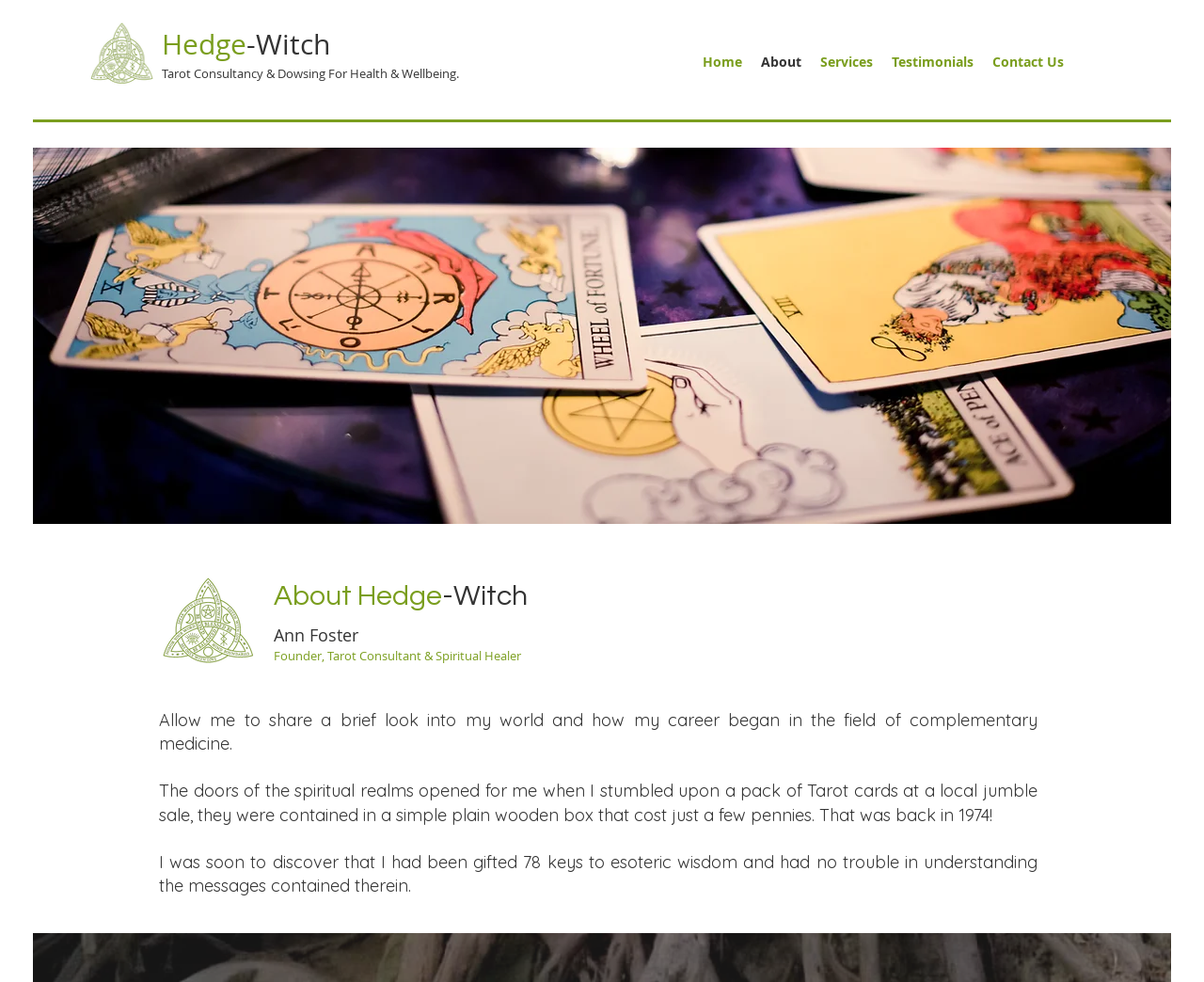What is the topic of the Tarot Consultancy?
Using the image, elaborate on the answer with as much detail as possible.

I found the answer by examining the link element with the text 'Tarot Consultancy & Dowsing For Health & Wellbeing.'. The text suggests that the topic of the Tarot Consultancy is related to Health & Wellbeing.